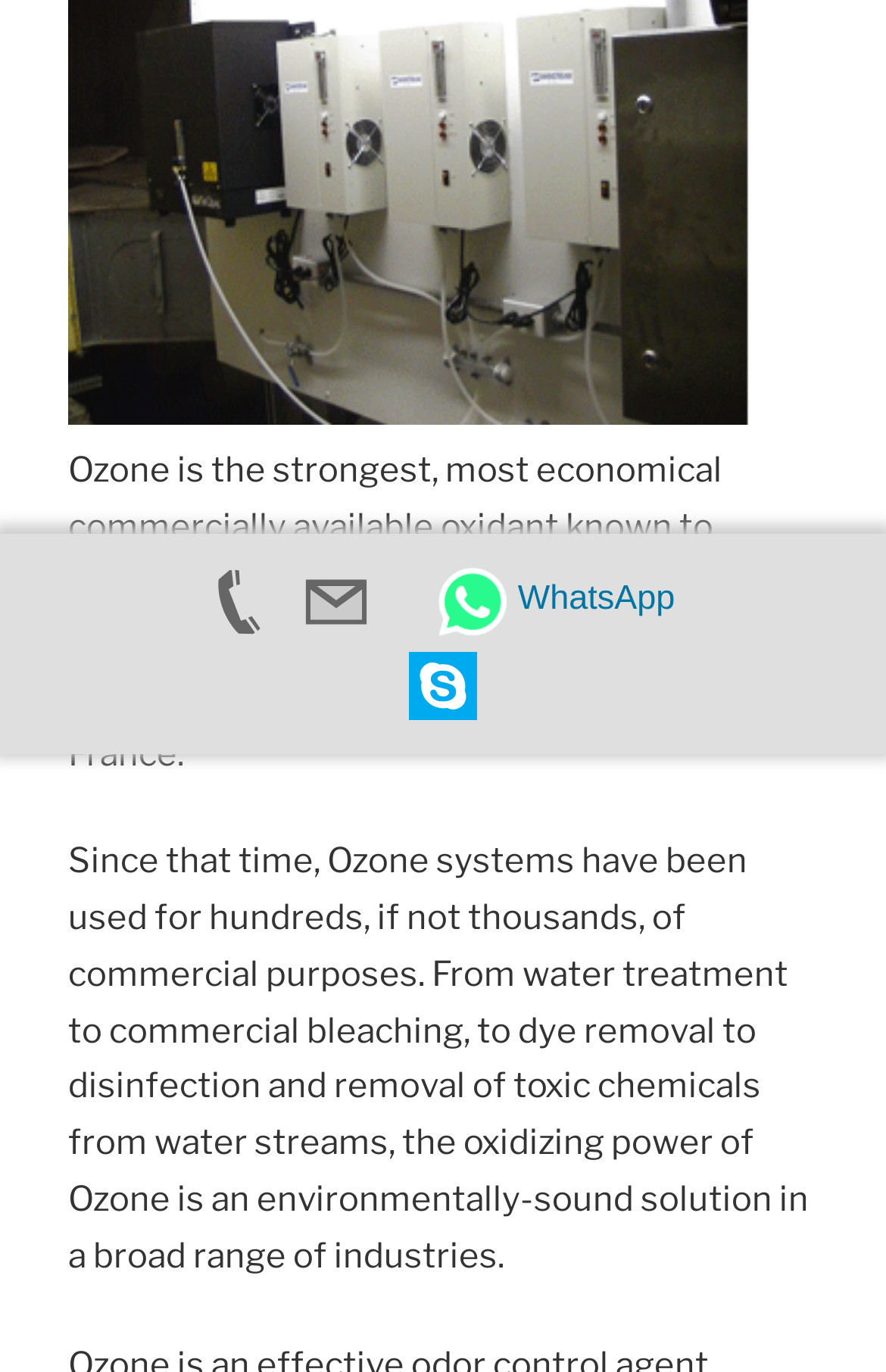Please specify the bounding box coordinates in the format (top-left x, top-left y, bottom-right x, bottom-right y), with all values as floating point numbers between 0 and 1. Identify the bounding box of the UI element described by: Privacy Policy

None